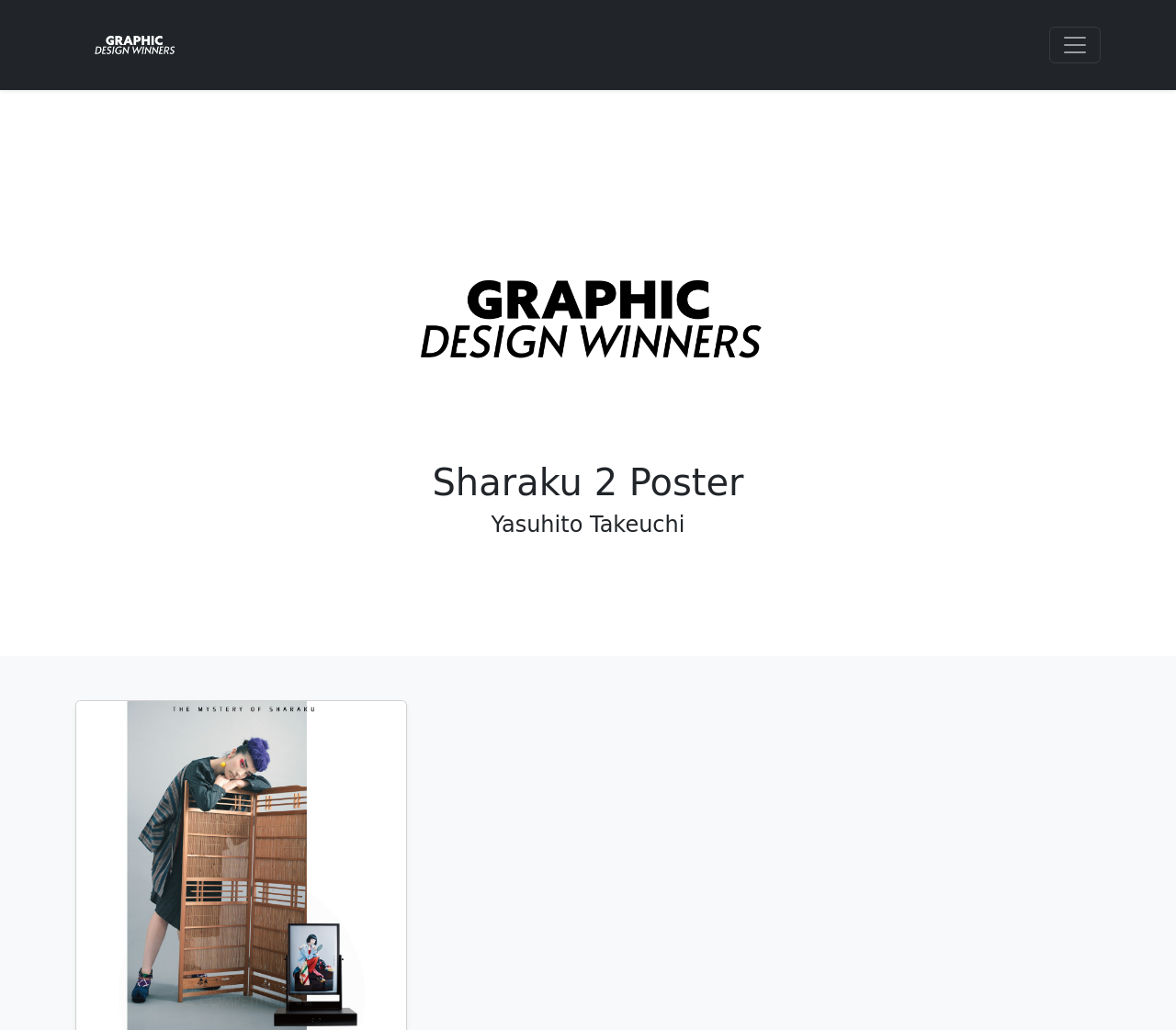How many headings are on the webpage?
Respond with a short answer, either a single word or a phrase, based on the image.

2